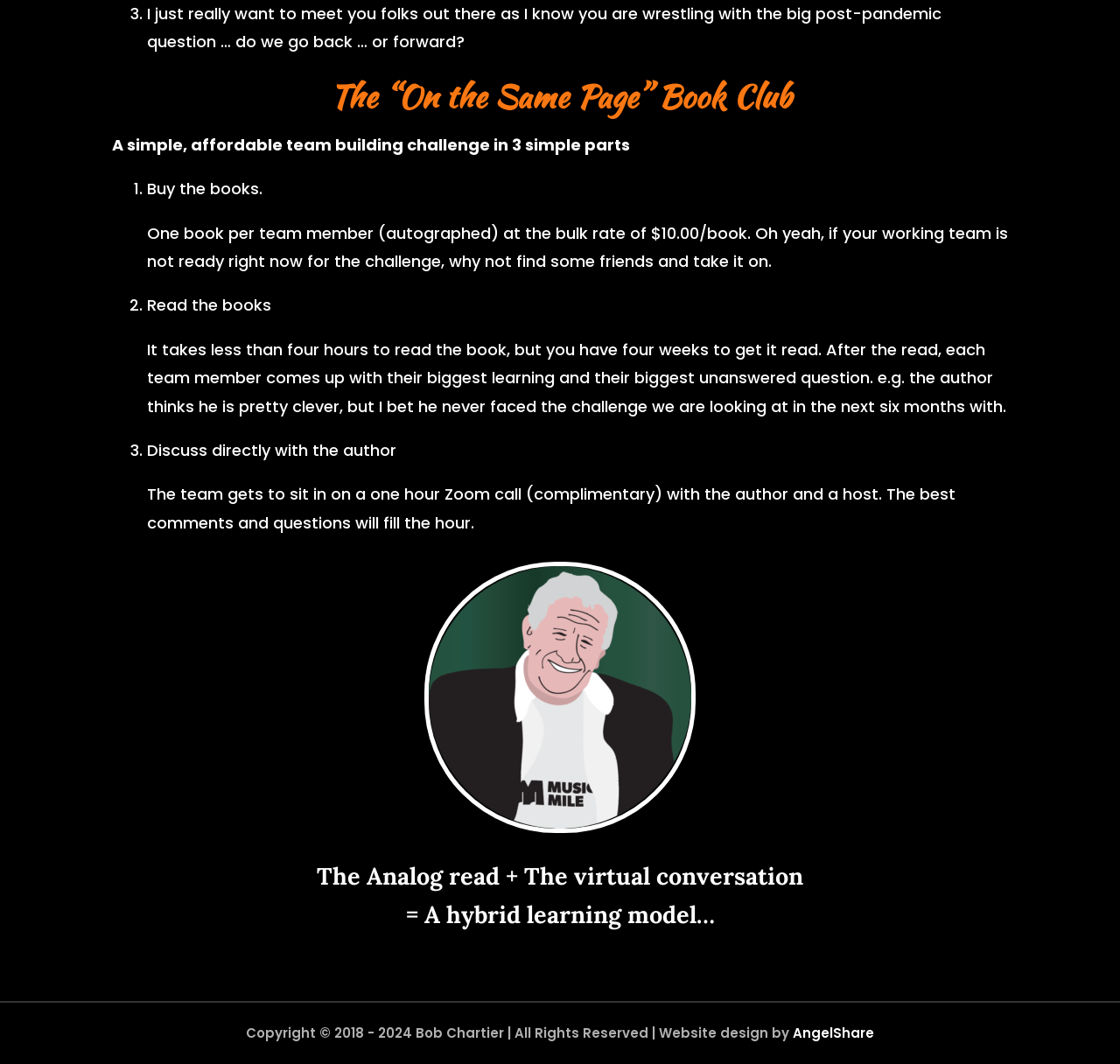Please respond to the question using a single word or phrase:
What is the price of the book?

$10.00